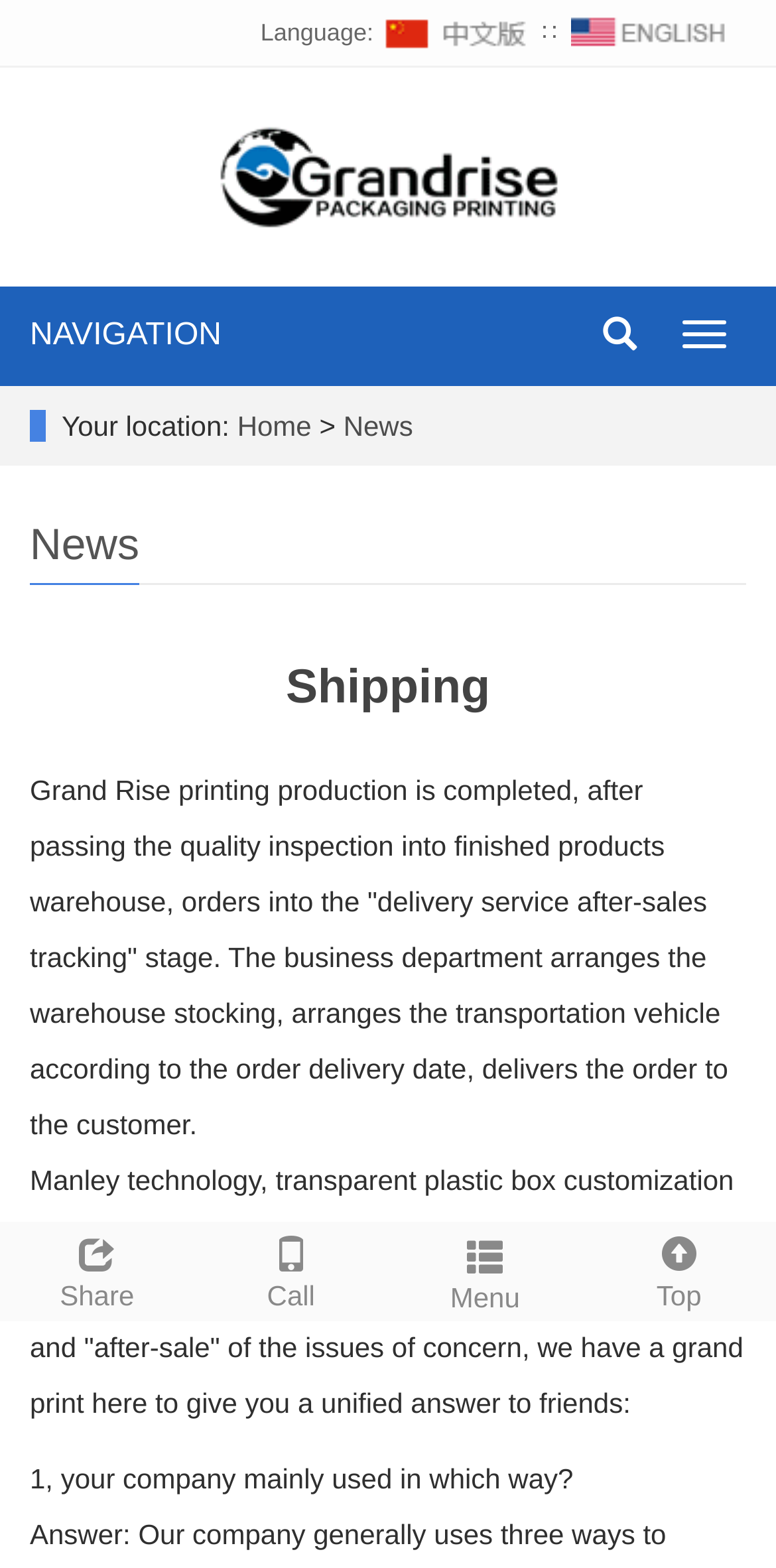Please identify the bounding box coordinates of the clickable element to fulfill the following instruction: "Click on navigation menu". The coordinates should be four float numbers between 0 and 1, i.e., [left, top, right, bottom].

[0.854, 0.193, 0.962, 0.234]